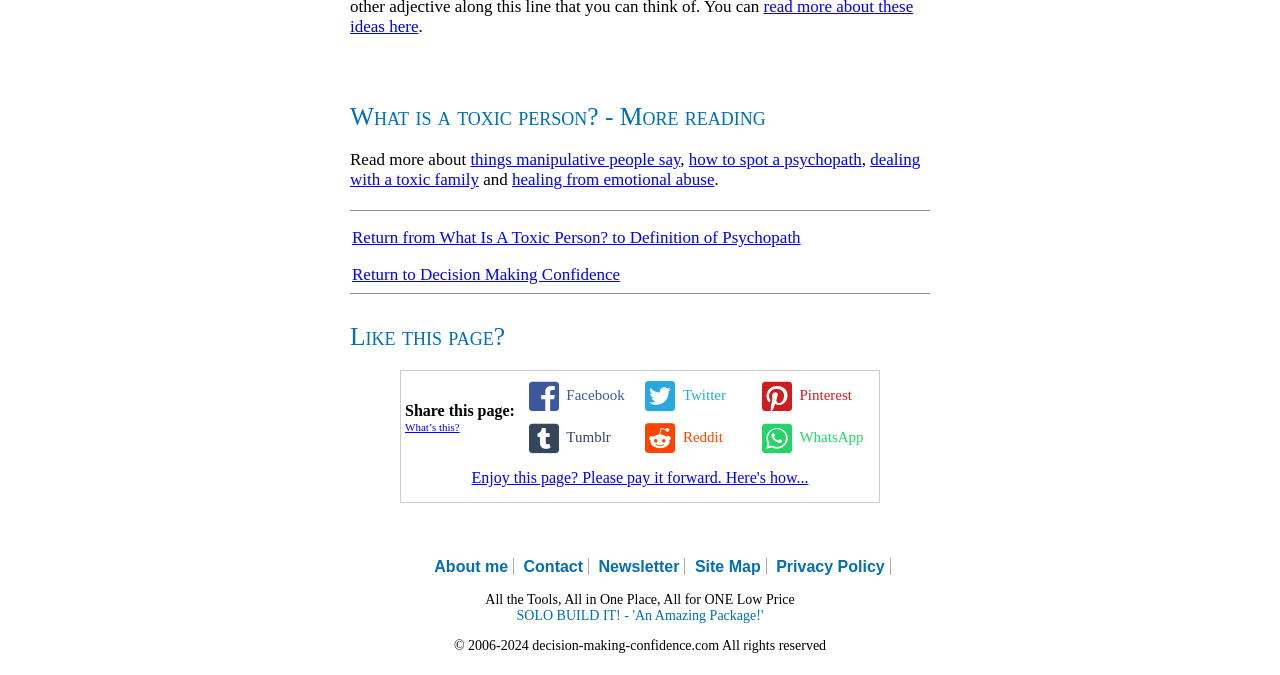Answer the question in one word or a short phrase:
What is the purpose of the 'Return from' links?

Navigate back